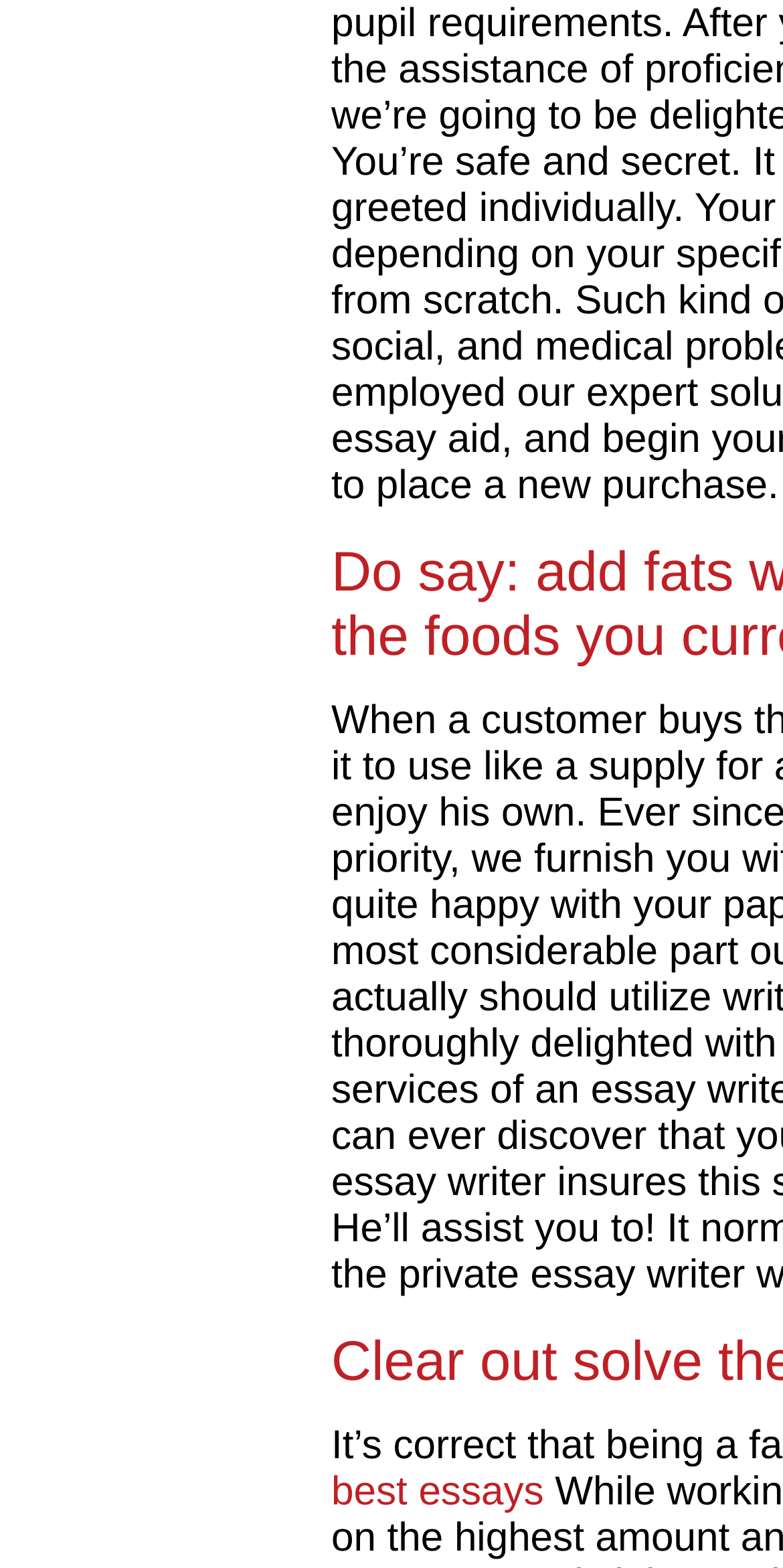Locate the bounding box coordinates for the element described below: "best essays". The coordinates must be four float values between 0 and 1, formatted as [left, top, right, bottom].

[0.423, 0.938, 0.695, 0.966]